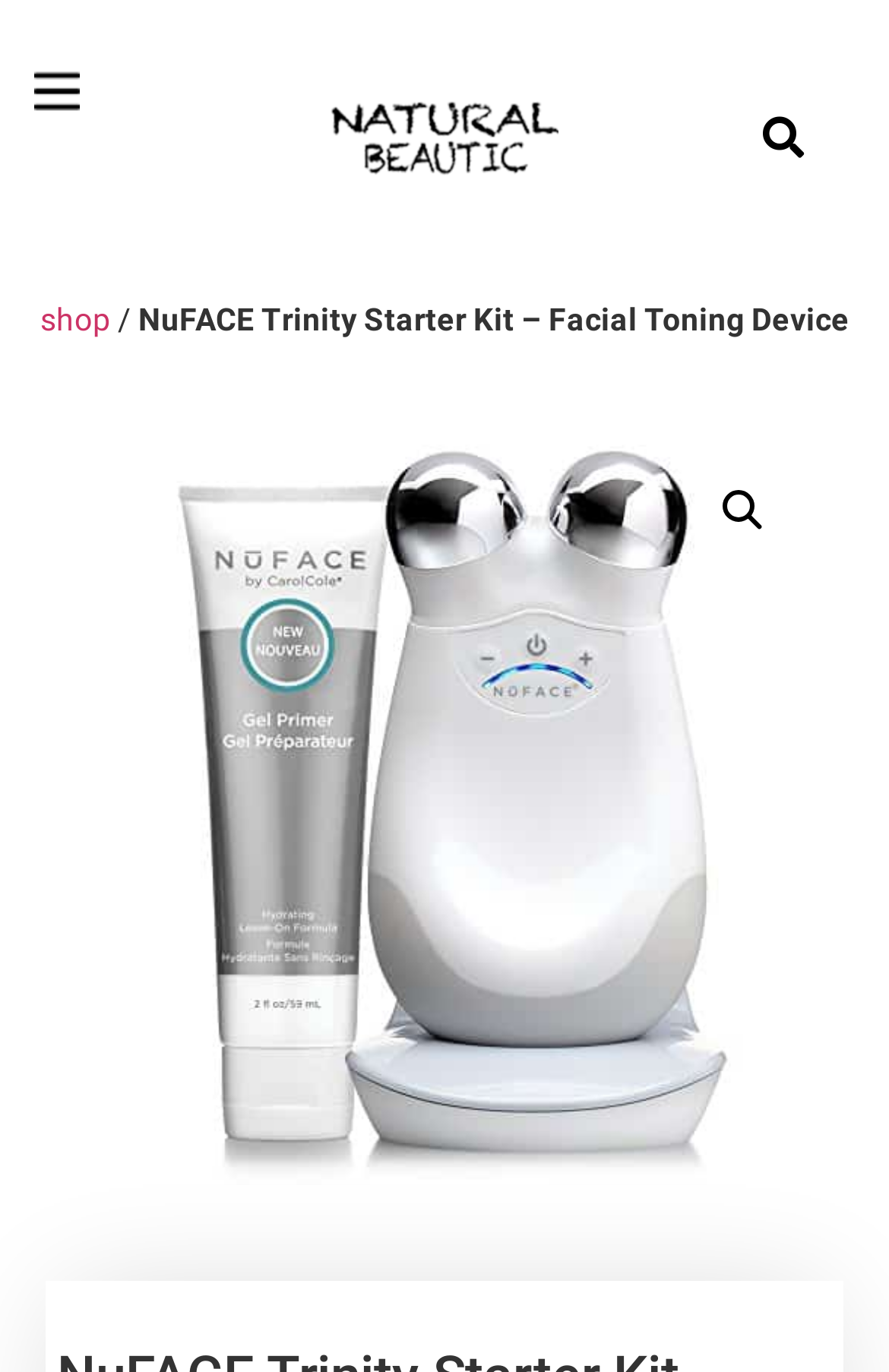Respond with a single word or phrase for the following question: 
Is there a link to a shop on the page?

Yes